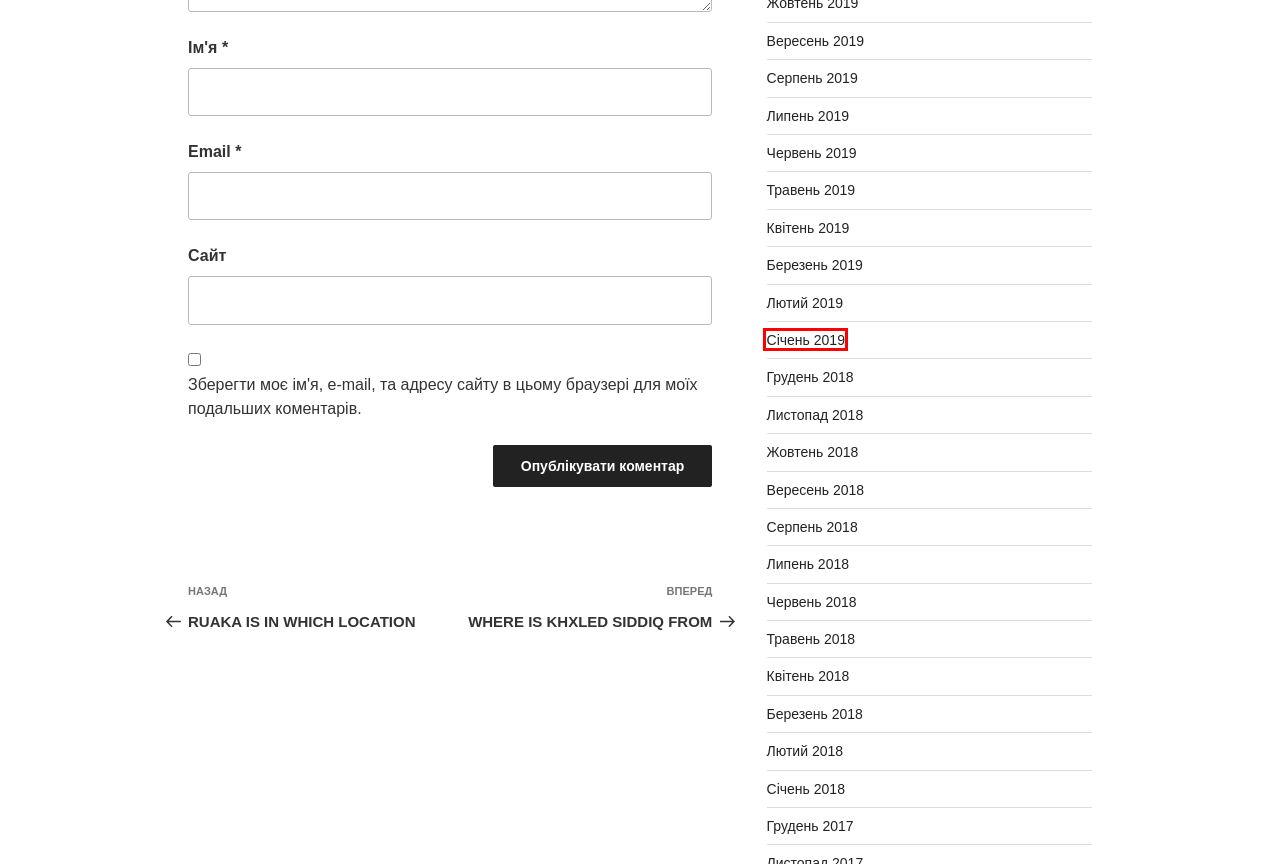Given a webpage screenshot featuring a red rectangle around a UI element, please determine the best description for the new webpage that appears after the element within the bounding box is clicked. The options are:
A. Січень, 2019 | PSPGAMEZ
B. Жовтень, 2018 | PSPGAMEZ
C. Лютий, 2018 | PSPGAMEZ
D. Серпень, 2018 | PSPGAMEZ
E. Грудень, 2017 | PSPGAMEZ
F. Березень, 2018 | PSPGAMEZ
G. Вересень, 2018 | PSPGAMEZ
H. RUAKA IS IN WHICH LOCATION | PSPGAMEZ

A